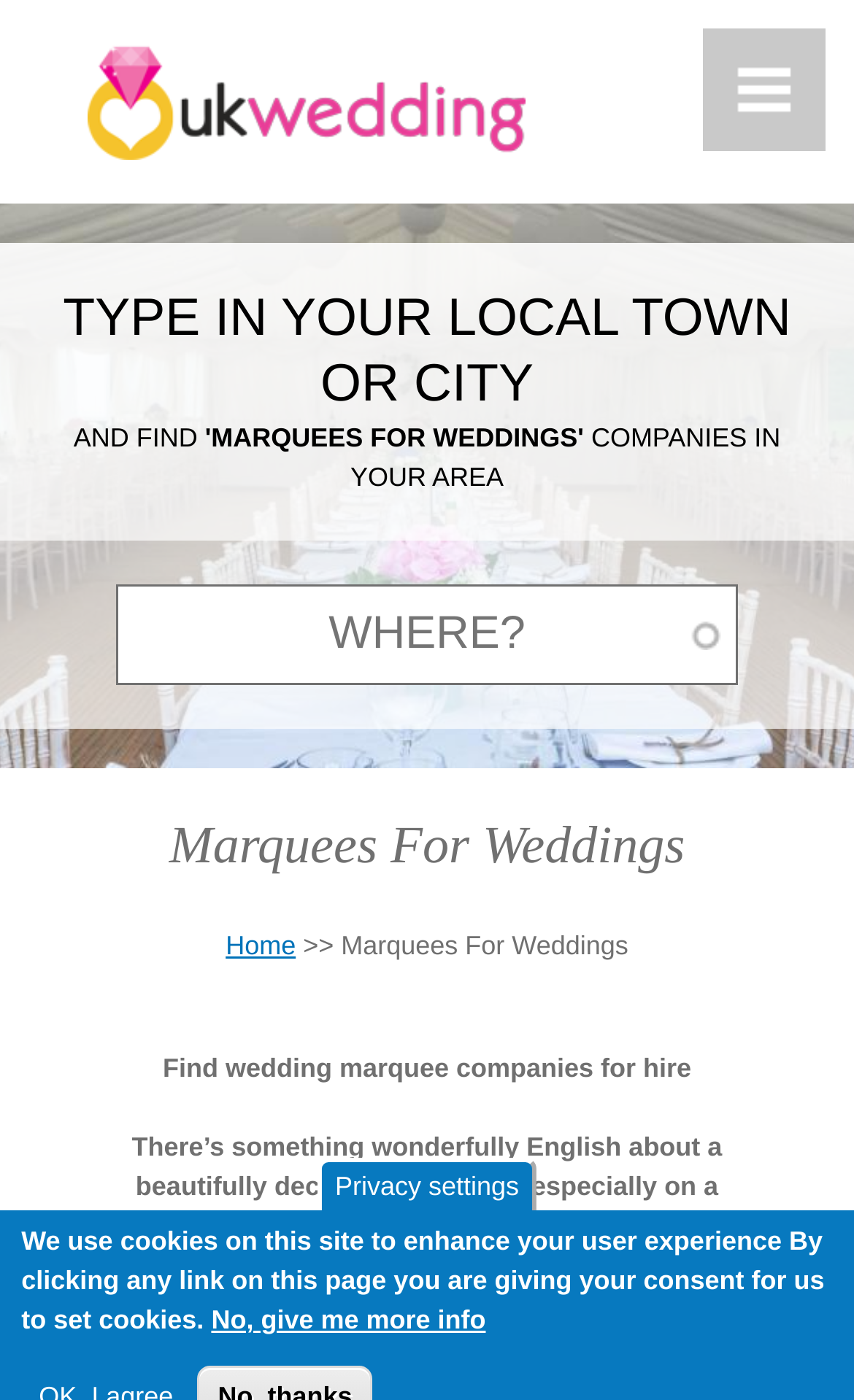What is the main title displayed on this webpage?

Marquees For Weddings